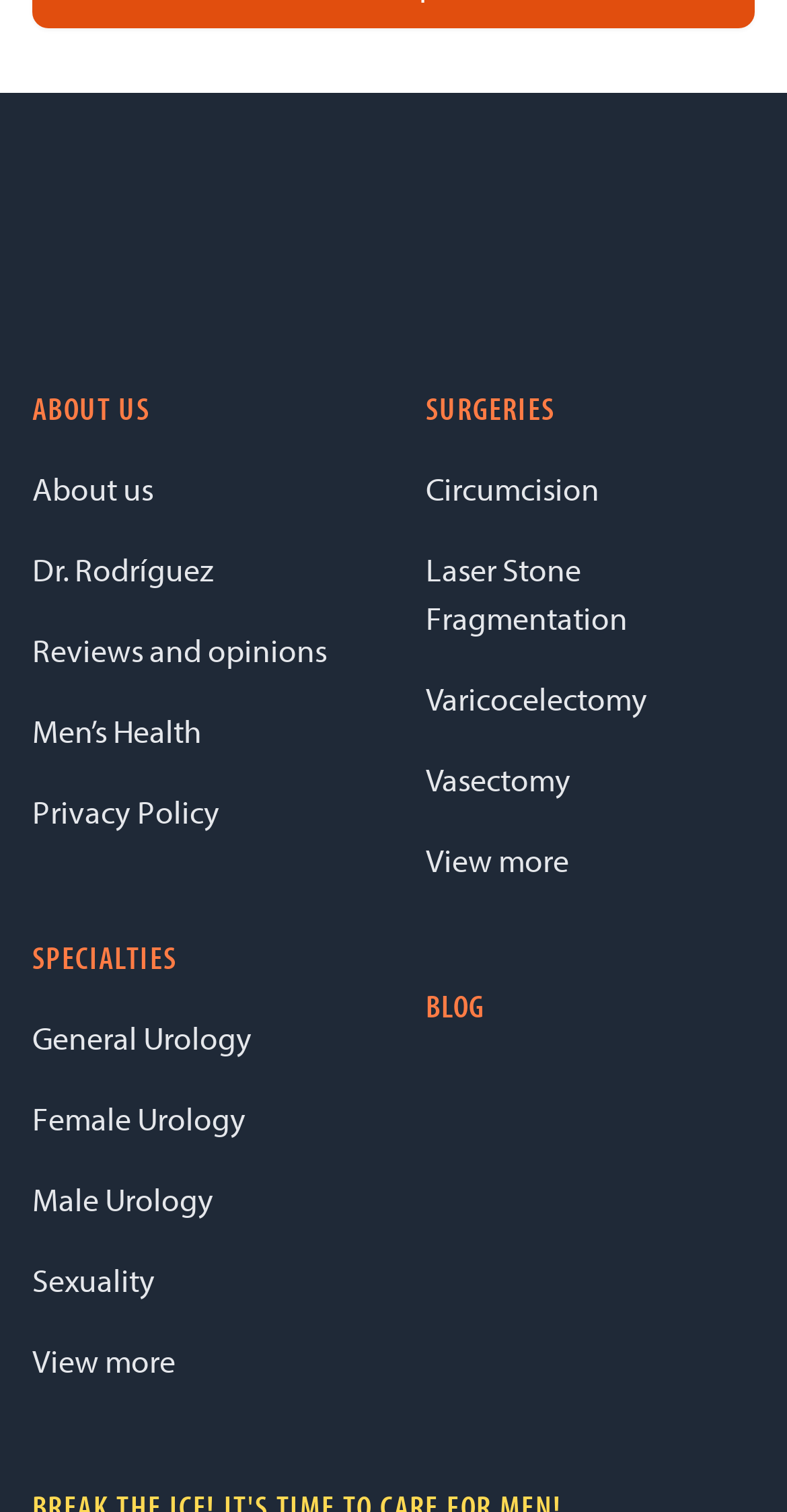Identify the bounding box coordinates of the section to be clicked to complete the task described by the following instruction: "View About us page". The coordinates should be four float numbers between 0 and 1, formatted as [left, top, right, bottom].

[0.041, 0.31, 0.195, 0.336]